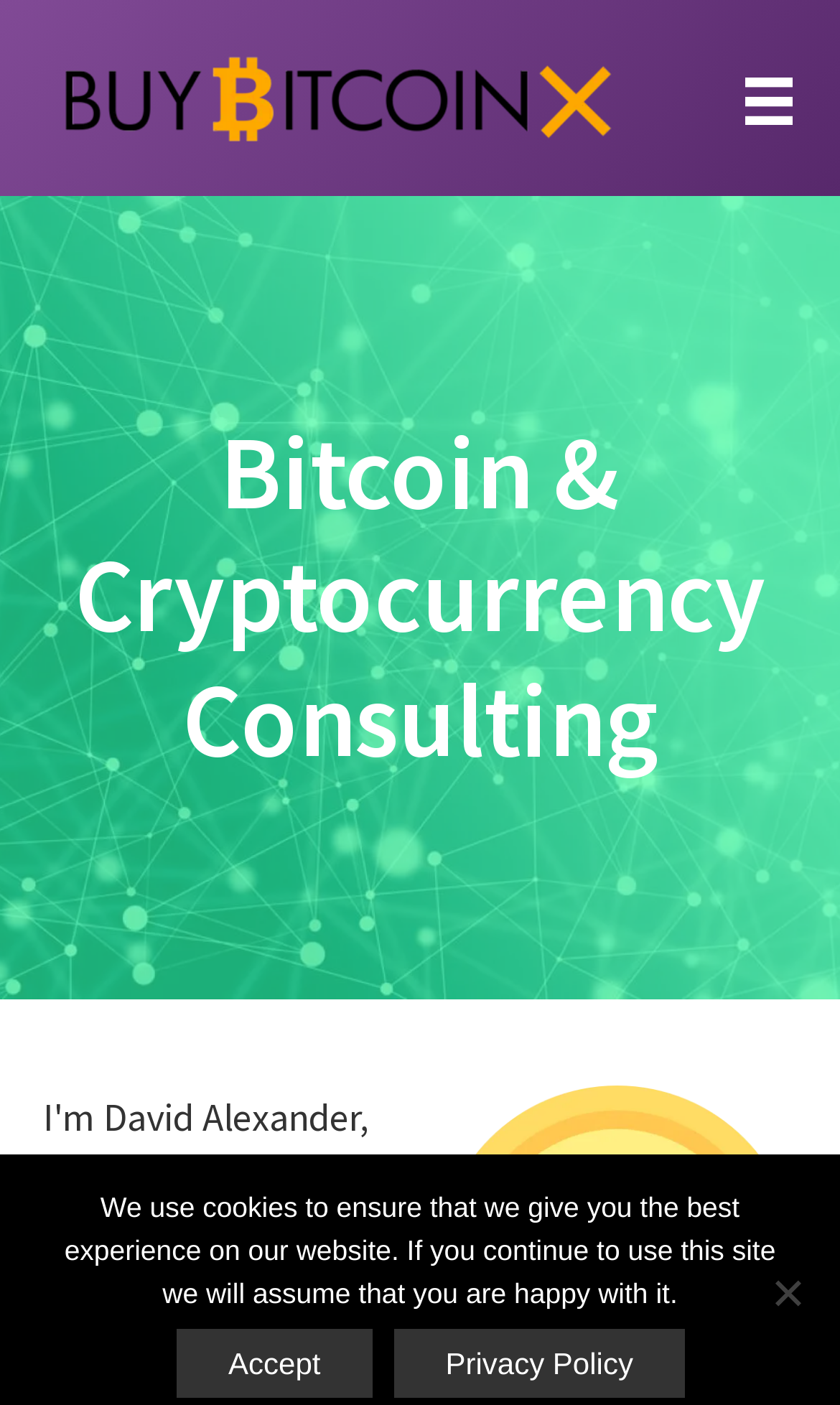Please extract and provide the main headline of the webpage.

Bitcoin & Cryptocurrency Consulting